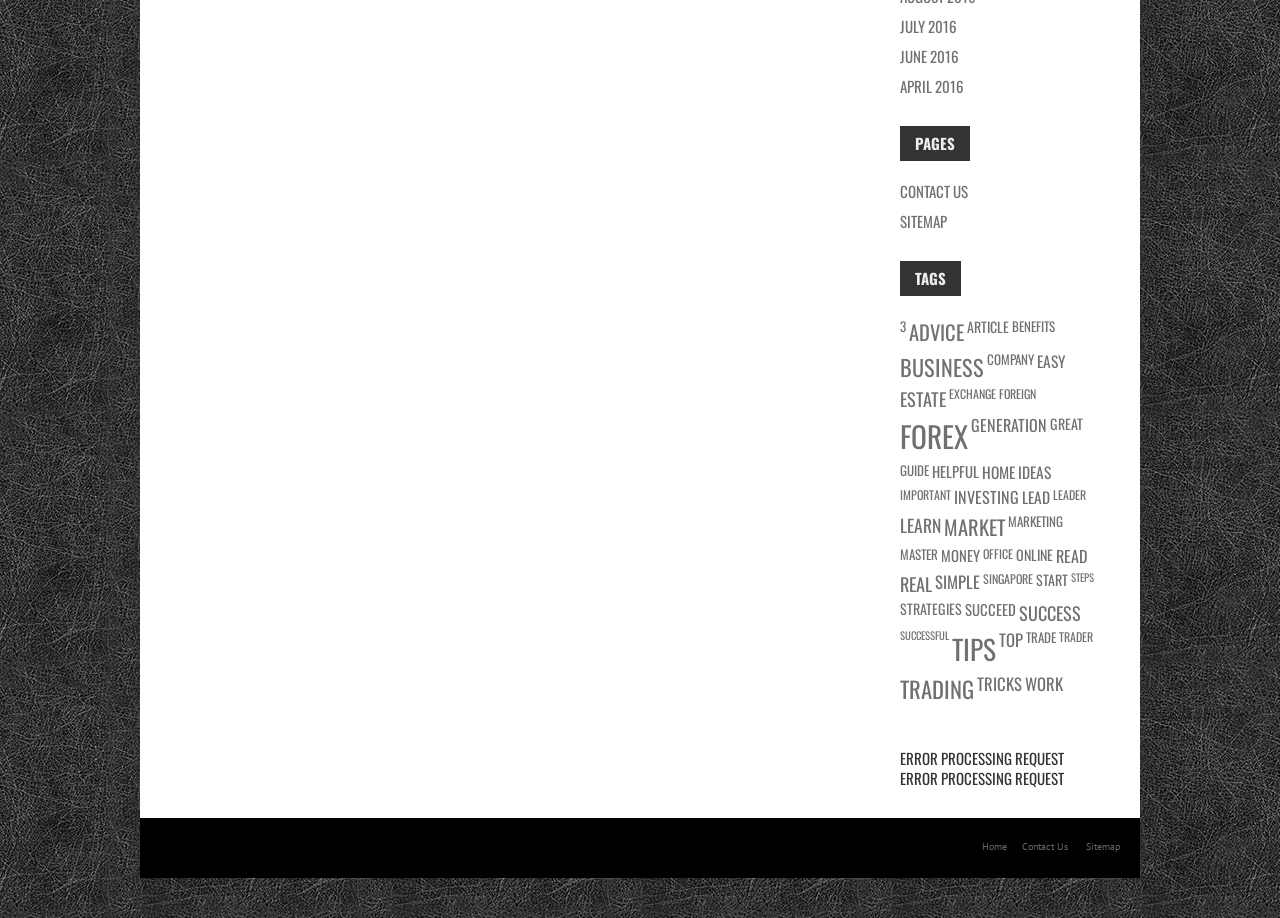Using the information in the image, give a comprehensive answer to the question: 
What is the category with the most items?

I counted the number of items in each category by looking at the links with the format 'X (Y items)'. The category with the most items is Forex with 92 items.